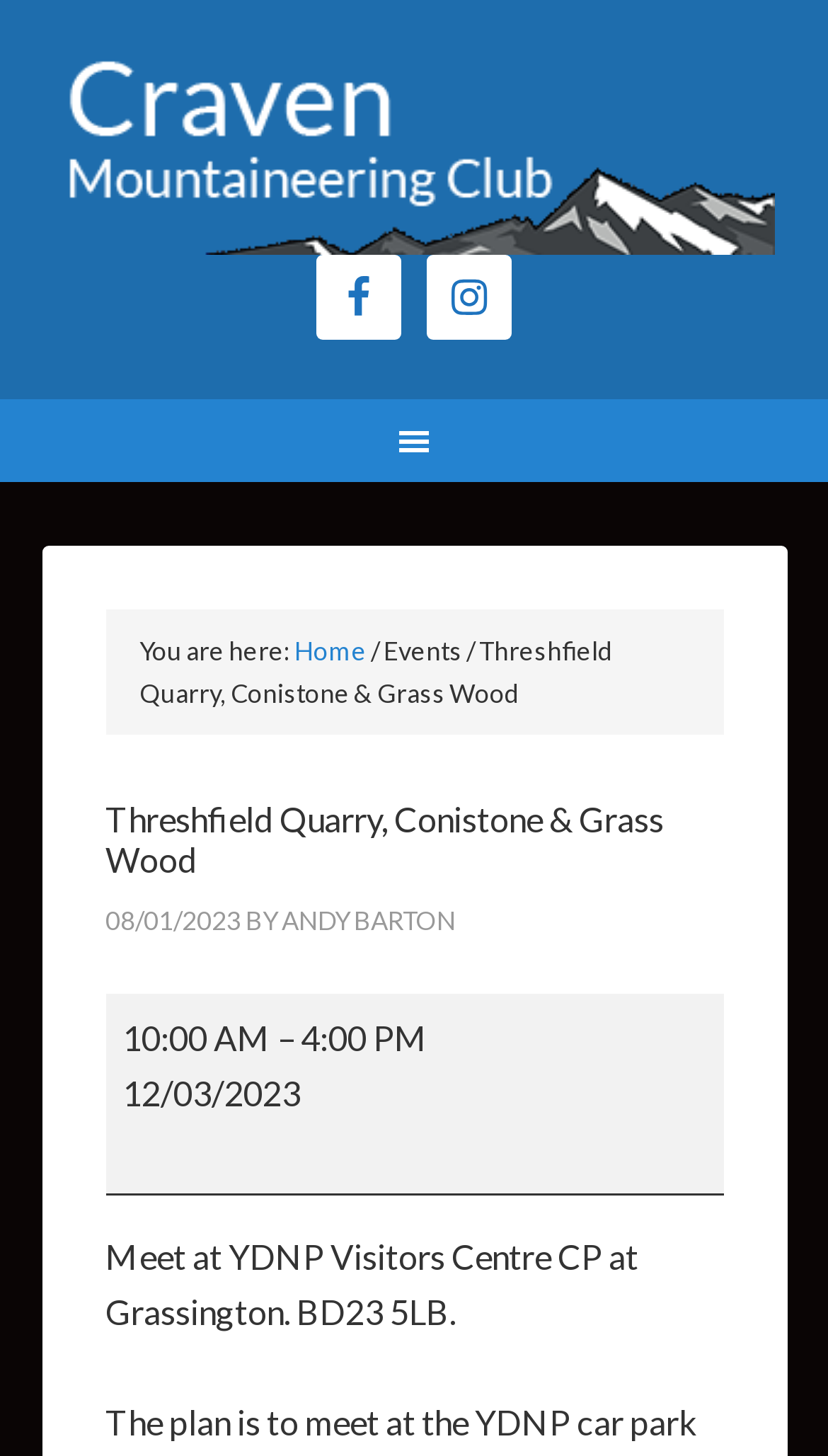Identify the bounding box coordinates for the UI element that matches this description: "Home".

[0.355, 0.436, 0.442, 0.458]